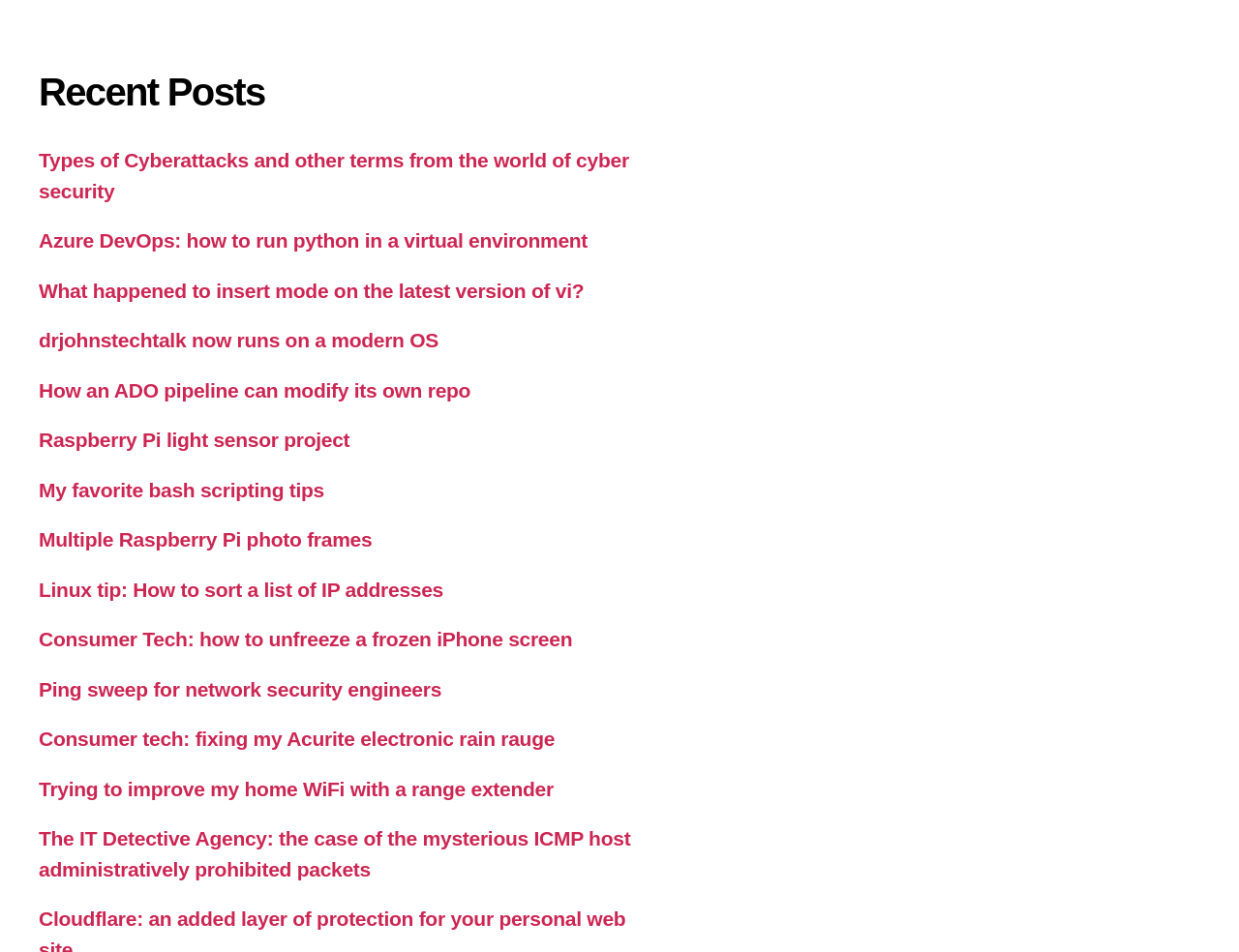Please find the bounding box coordinates of the element's region to be clicked to carry out this instruction: "View the post about fixing a frozen iPhone screen".

[0.031, 0.66, 0.462, 0.683]